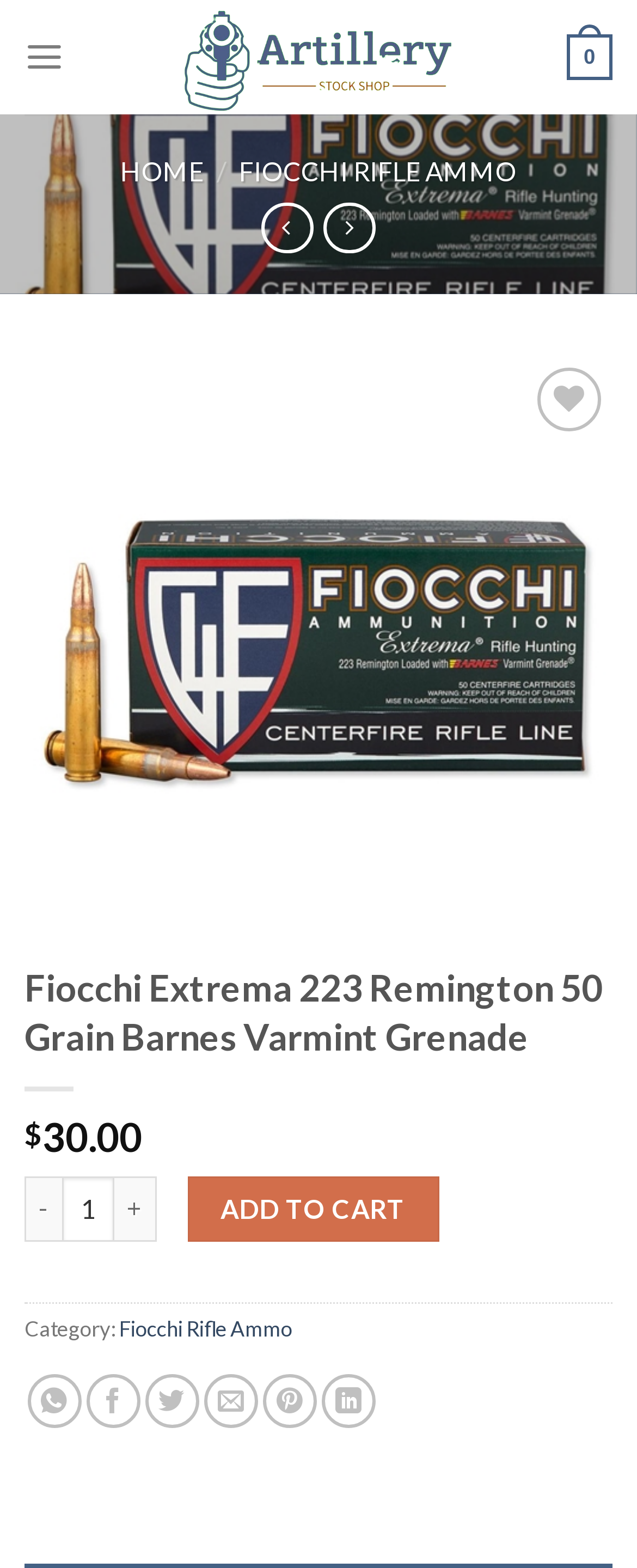Please determine the bounding box coordinates of the area that needs to be clicked to complete this task: 'Add to wishlist'. The coordinates must be four float numbers between 0 and 1, formatted as [left, top, right, bottom].

[0.813, 0.286, 0.936, 0.325]